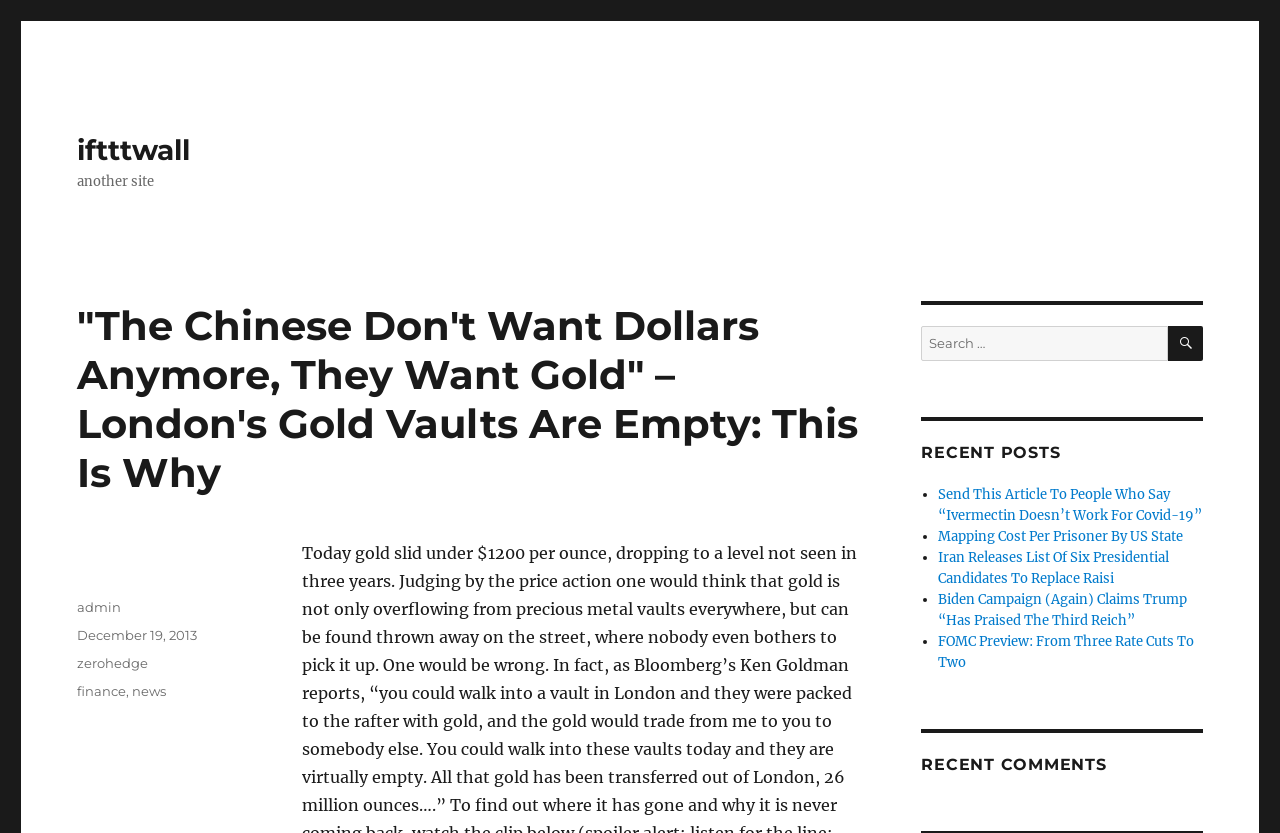Locate and extract the headline of this webpage.

"The Chinese Don't Want Dollars Anymore, They Want Gold" – London's Gold Vaults Are Empty: This Is Why